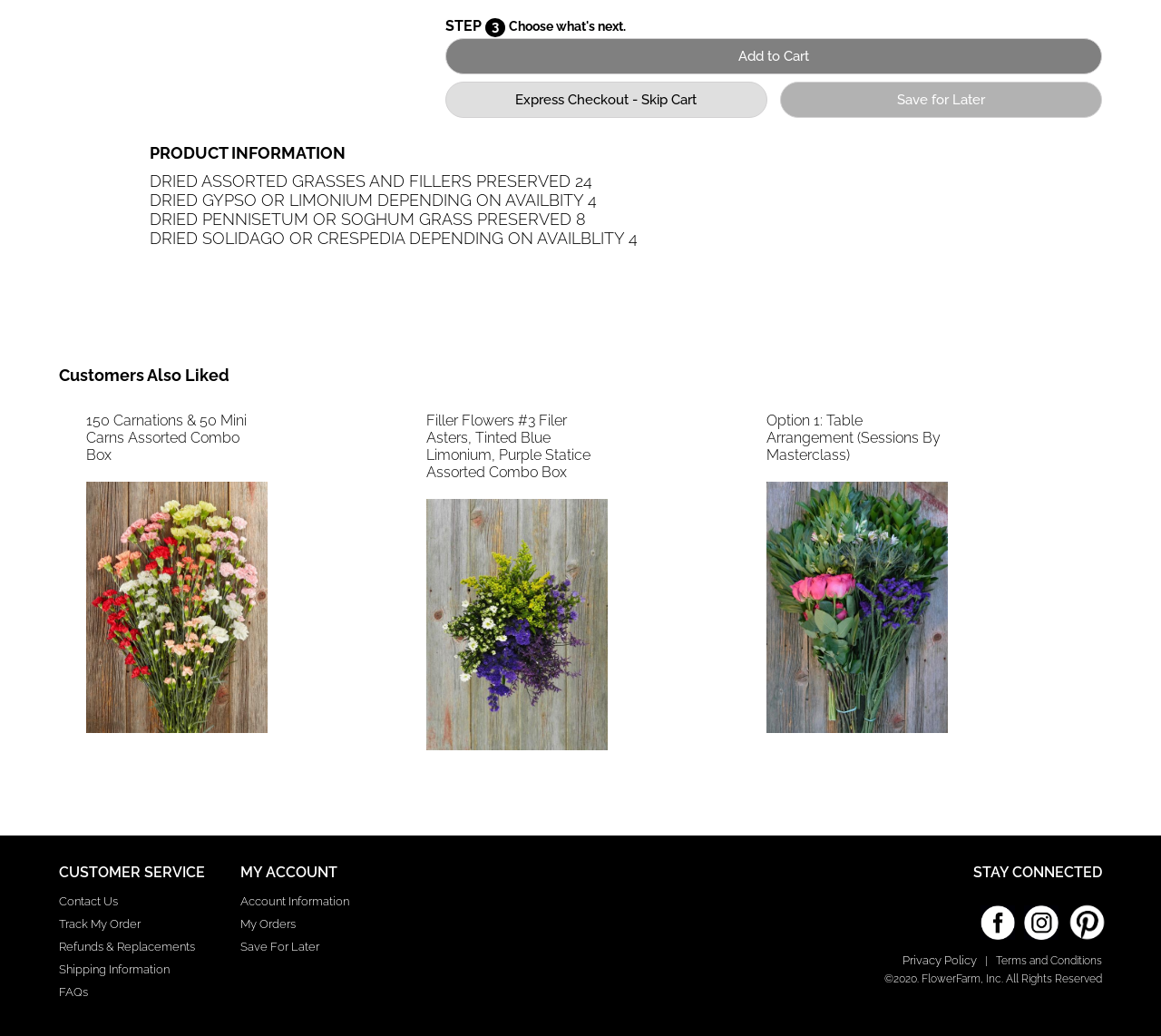Extract the bounding box coordinates for the UI element described as: "My Orders".

[0.207, 0.885, 0.348, 0.898]